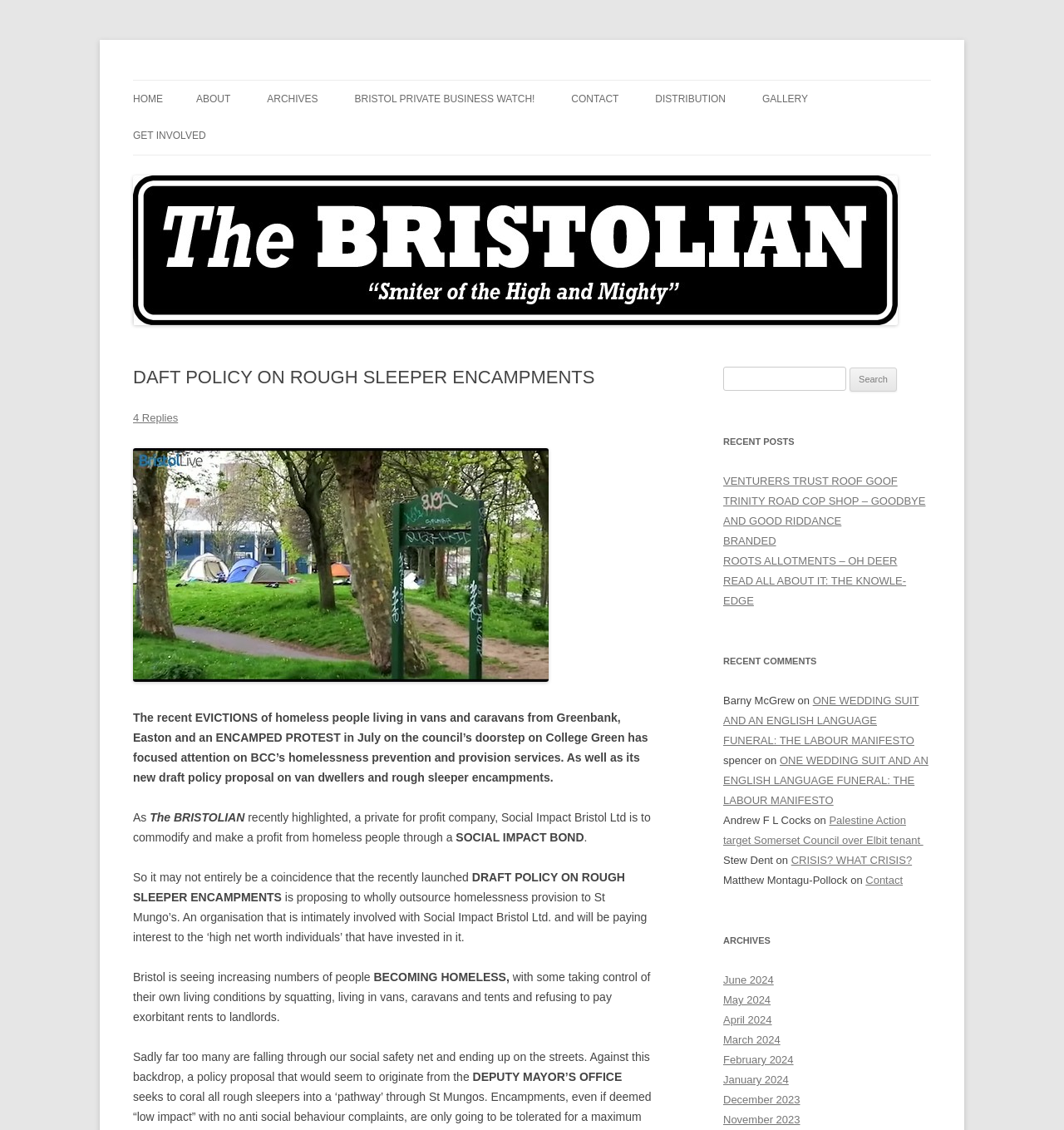Please identify the bounding box coordinates of the region to click in order to complete the given instruction: "Read the 'VENTURERS TRUST ROOF GOOF' post". The coordinates should be four float numbers between 0 and 1, i.e., [left, top, right, bottom].

[0.68, 0.42, 0.844, 0.431]